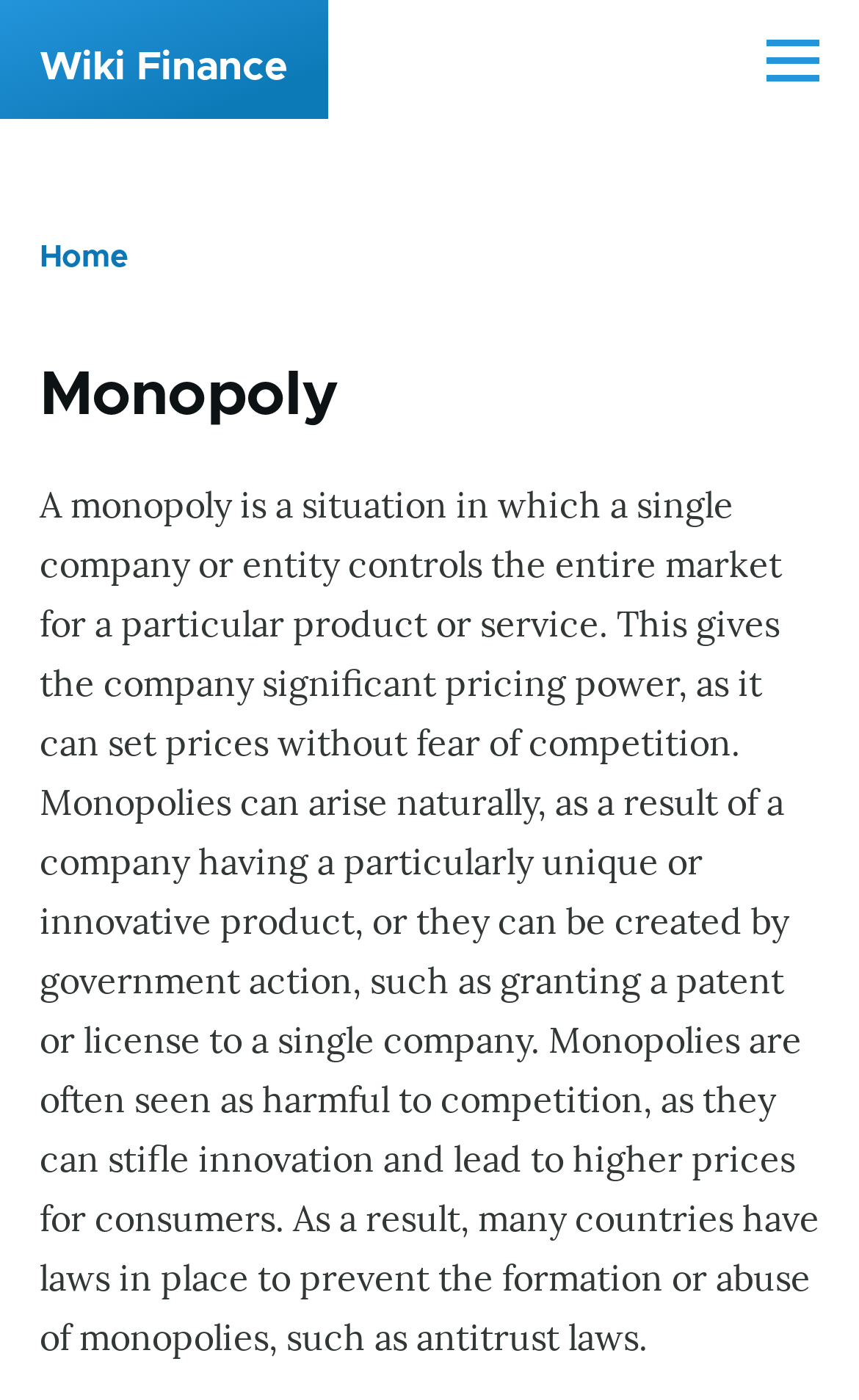What can grant a single company a monopoly?
Provide a short answer using one word or a brief phrase based on the image.

Government action